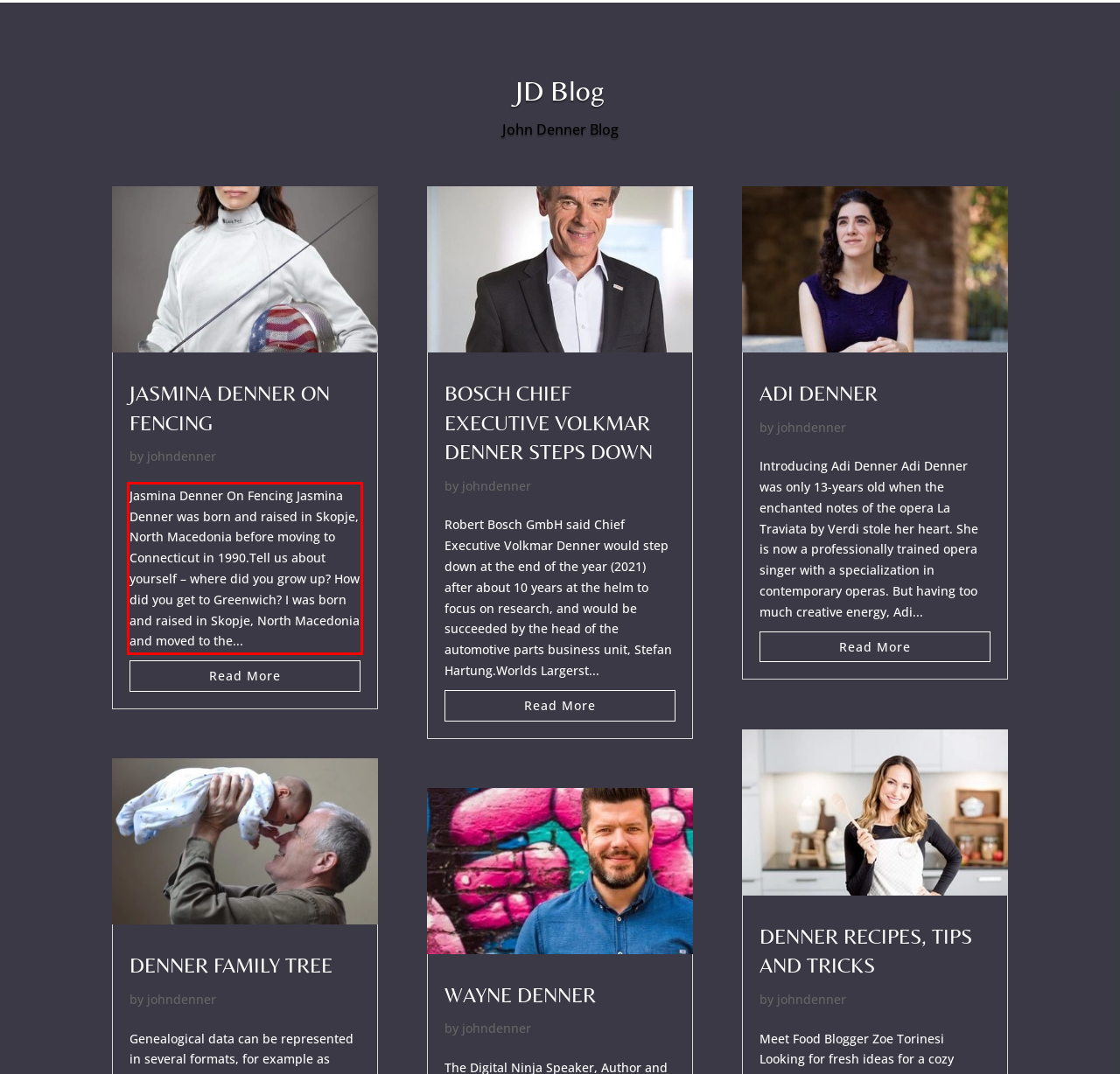Locate the red bounding box in the provided webpage screenshot and use OCR to determine the text content inside it.

Jasmina Denner On Fencing Jasmina Denner was born and raised in Skopje, North Macedonia before moving to Connecticut in 1990.Tell us about yourself – where did you grow up? How did you get to Greenwich? I was born and raised in Skopje, North Macedonia and moved to the...